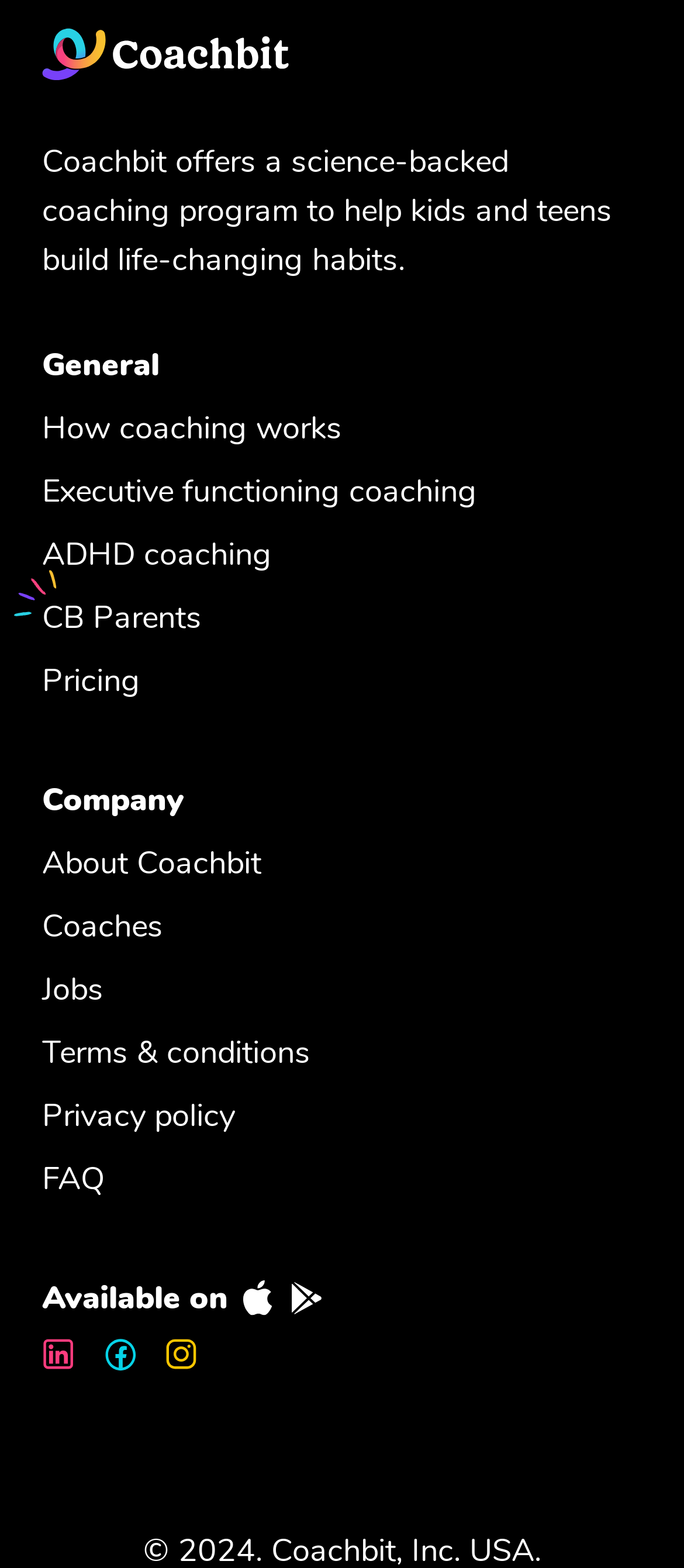What is the name of the company?
Please give a detailed and thorough answer to the question, covering all relevant points.

The company name is mentioned in the logo at the top left corner of the webpage, which is an image with the text 'Coachbit Logo'.